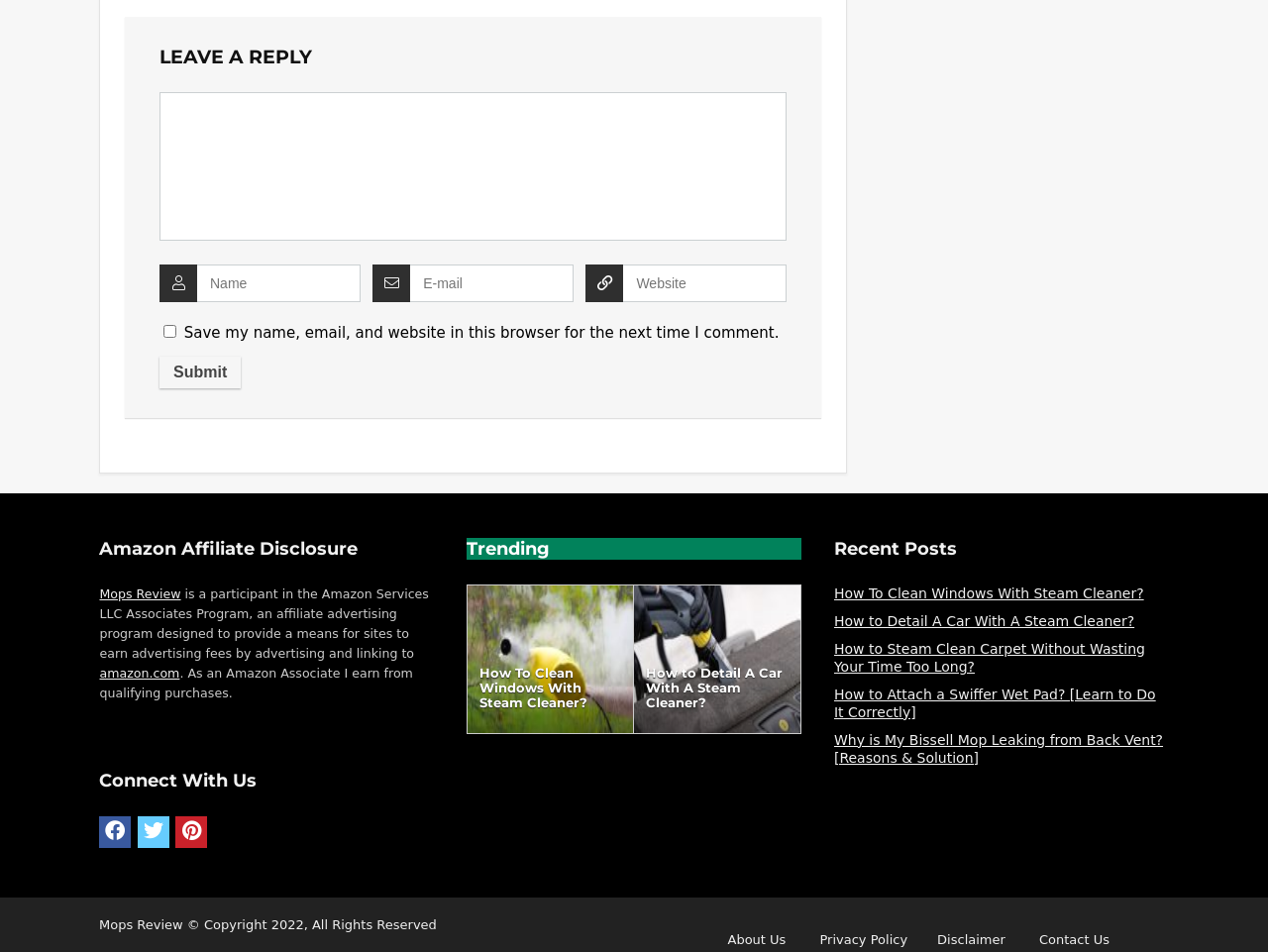Could you specify the bounding box coordinates for the clickable section to complete the following instruction: "Connect with us on social media"?

[0.079, 0.857, 0.104, 0.89]